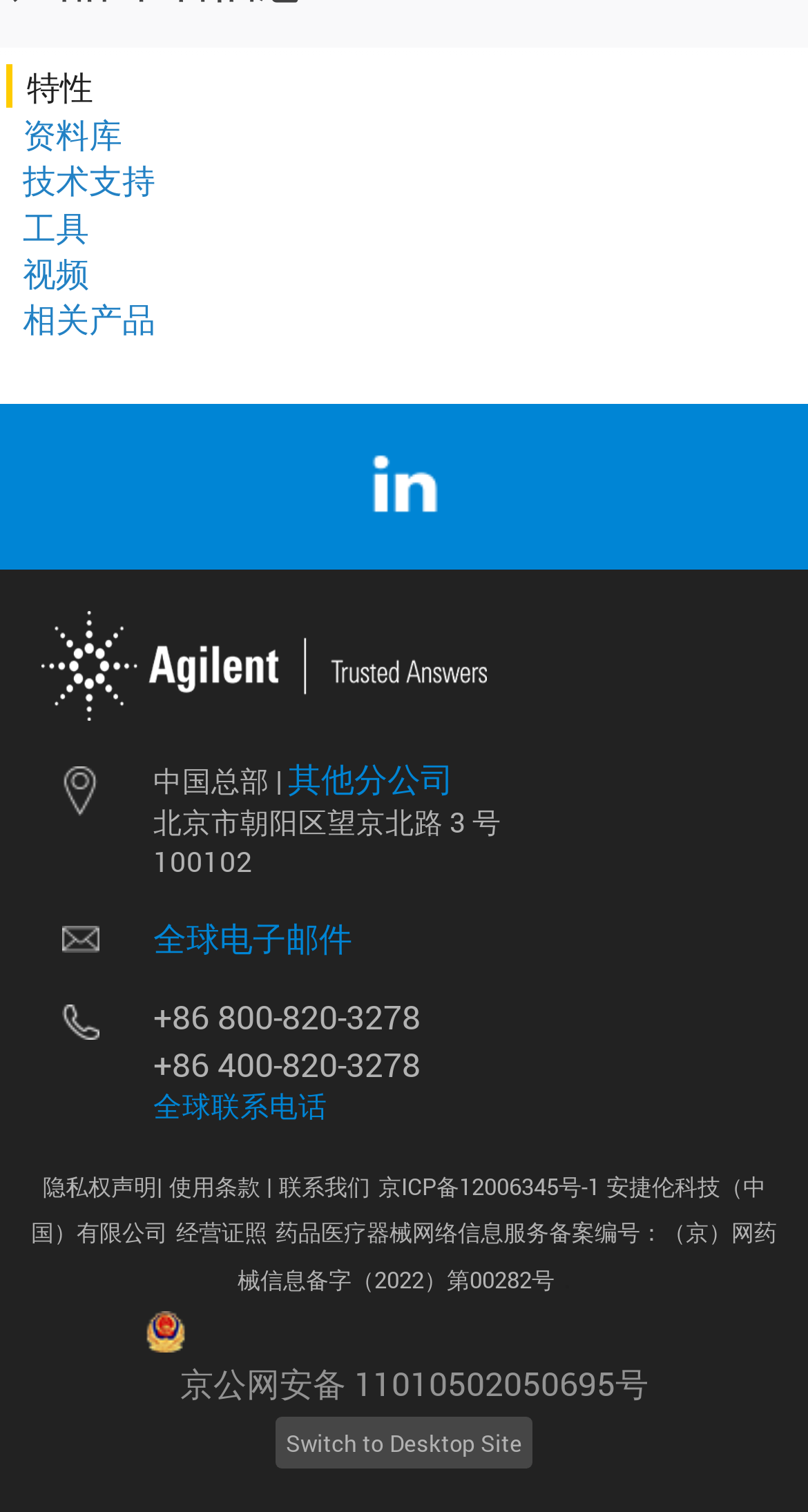How many languages are supported by the user manual?
Look at the screenshot and respond with a single word or phrase.

two